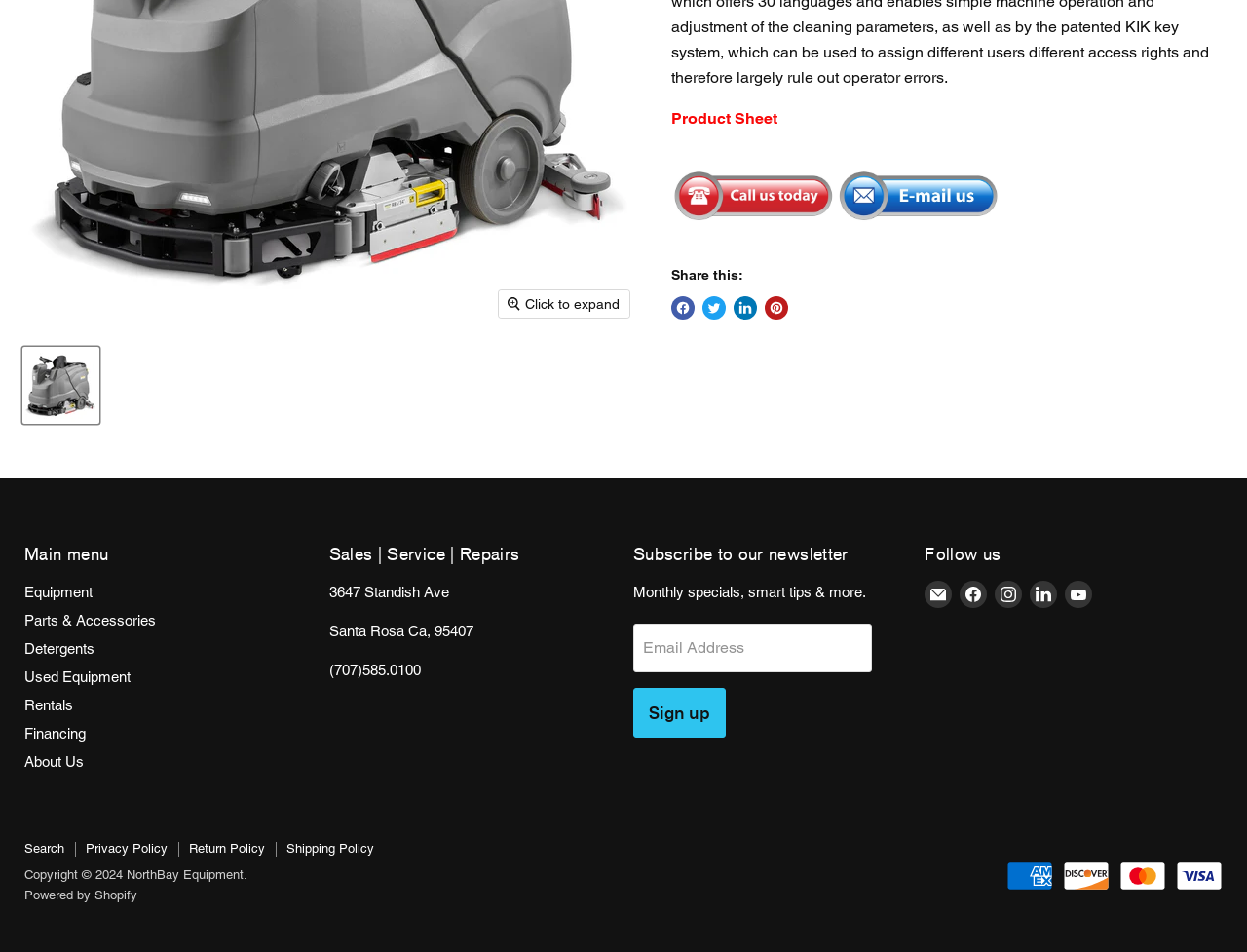Find the bounding box of the UI element described as: "Tweet on Twitter". The bounding box coordinates should be given as four float values between 0 and 1, i.e., [left, top, right, bottom].

[0.563, 0.311, 0.582, 0.335]